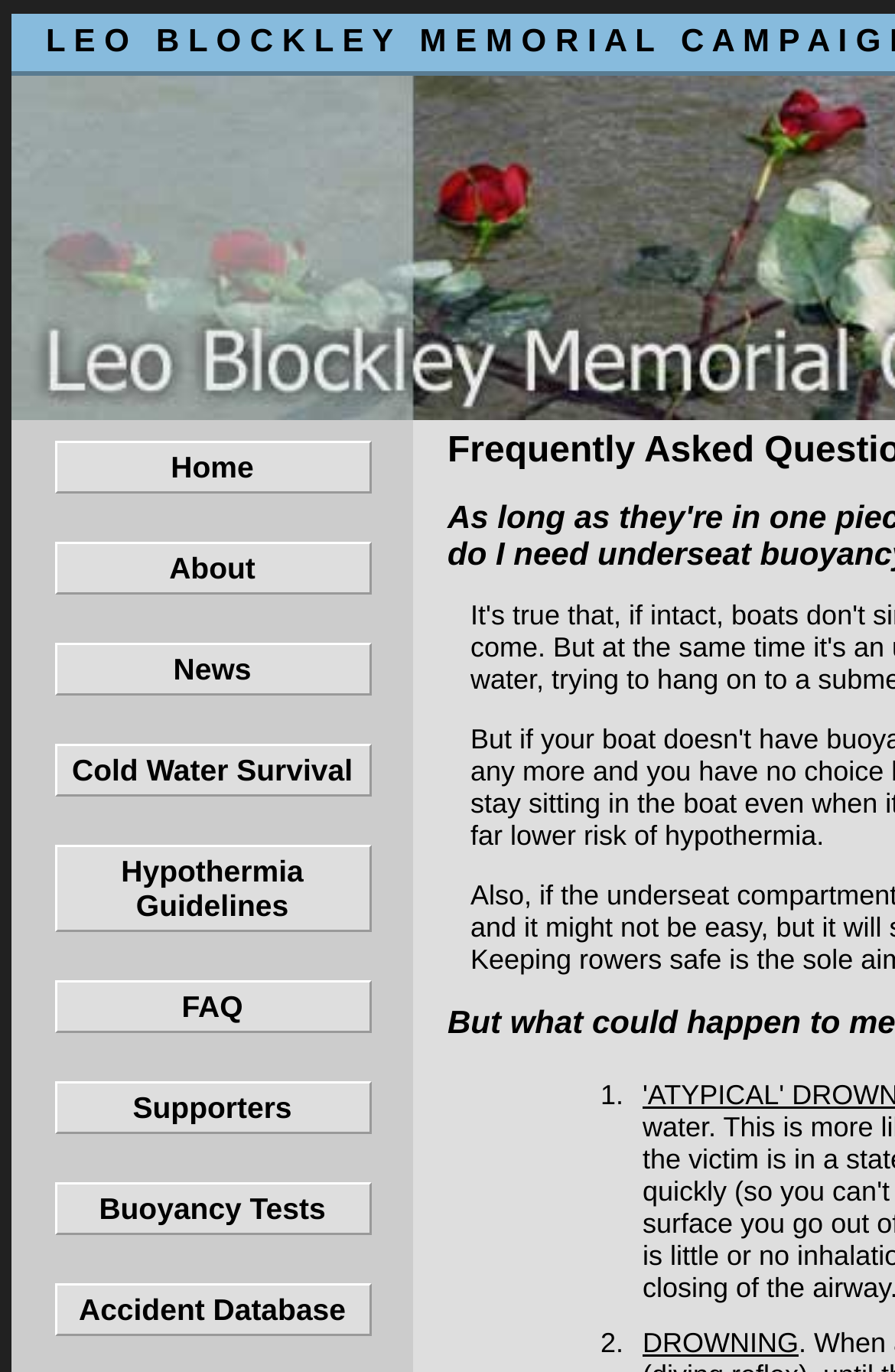What is the first menu item?
Look at the screenshot and give a one-word or phrase answer.

Home